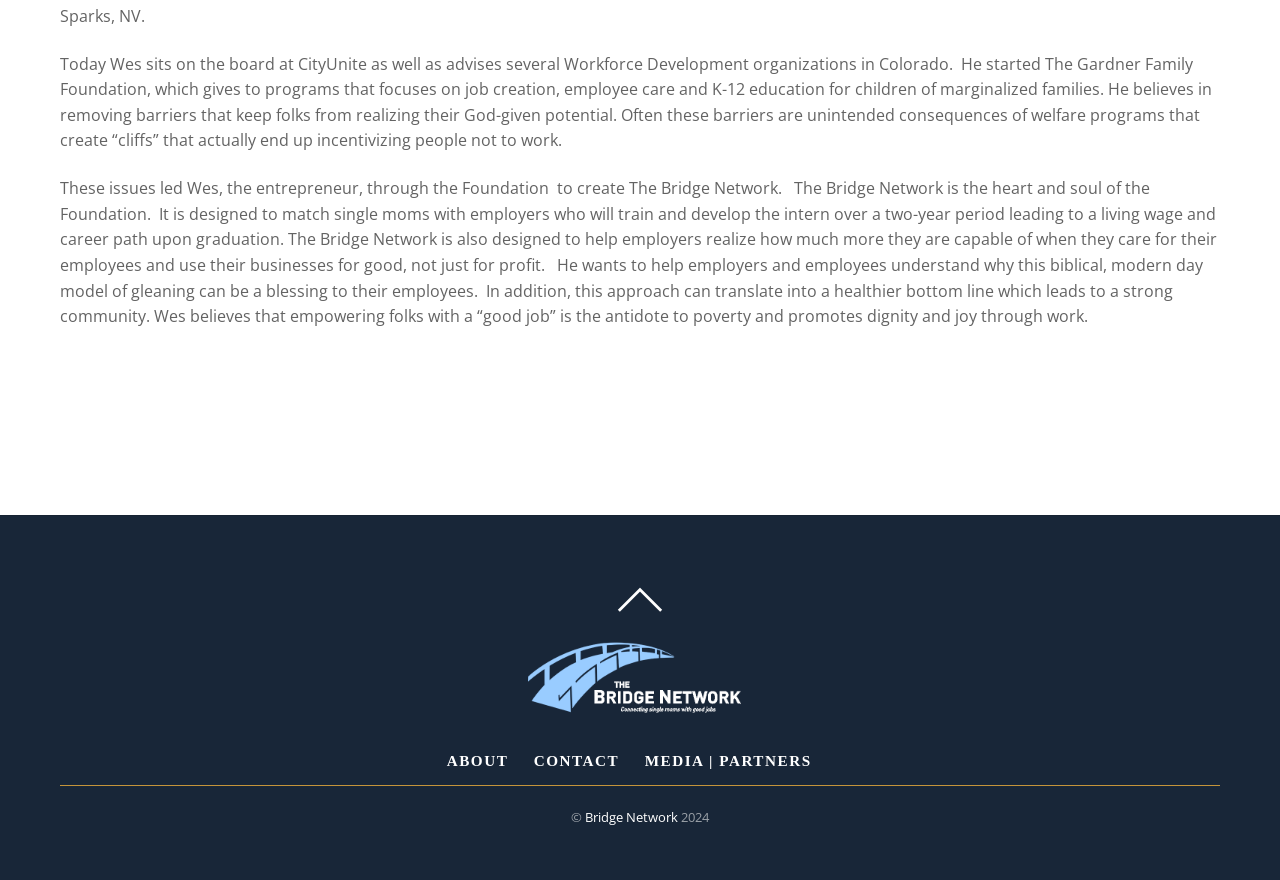Provide the bounding box for the UI element matching this description: "title="Bridge Network"".

[0.412, 0.775, 0.588, 0.822]